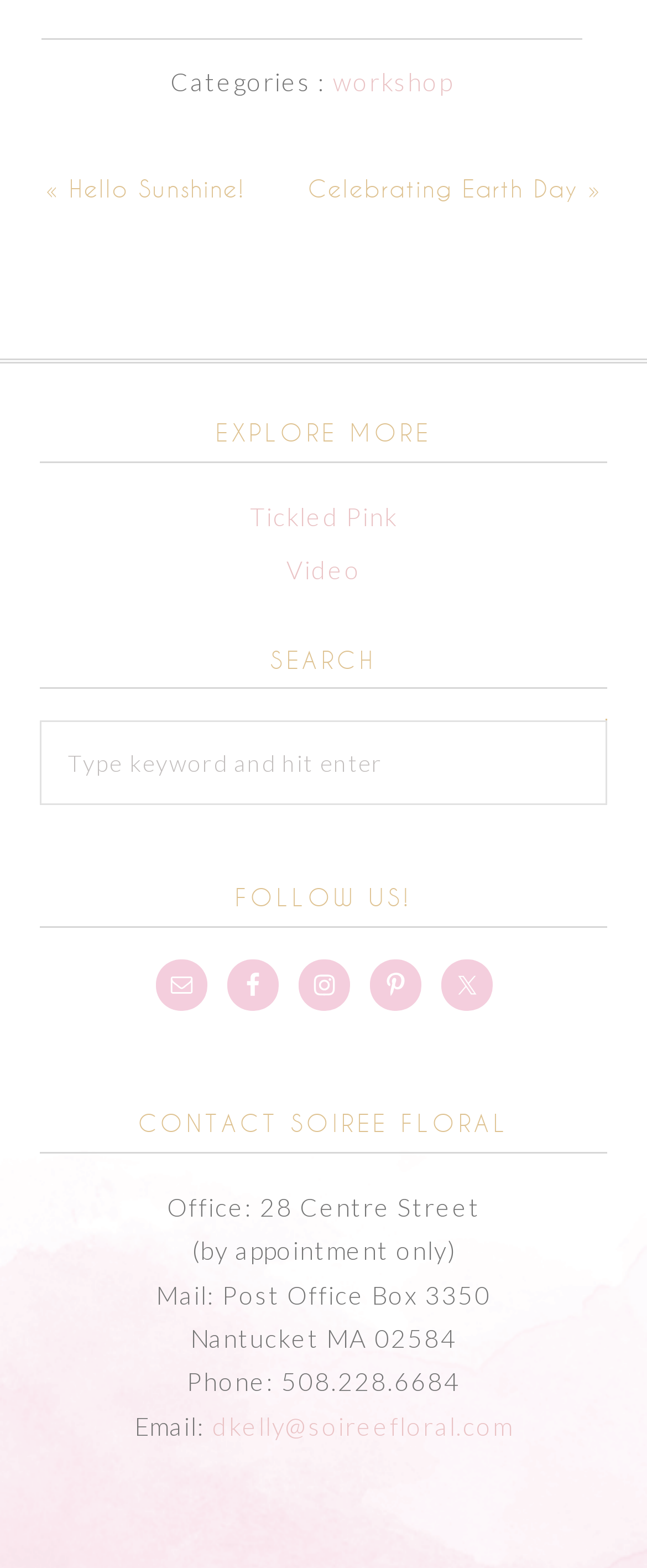Determine the bounding box coordinates of the clickable area required to perform the following instruction: "Contact Soiree Floral via email". The coordinates should be represented as four float numbers between 0 and 1: [left, top, right, bottom].

[0.328, 0.899, 0.792, 0.918]